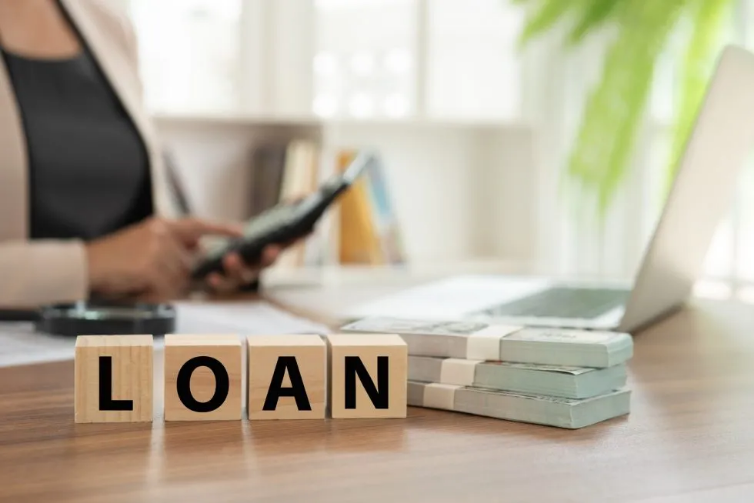Provide a short answer using a single word or phrase for the following question: 
What type of atmosphere is depicted in the workspace?

Professional and organized